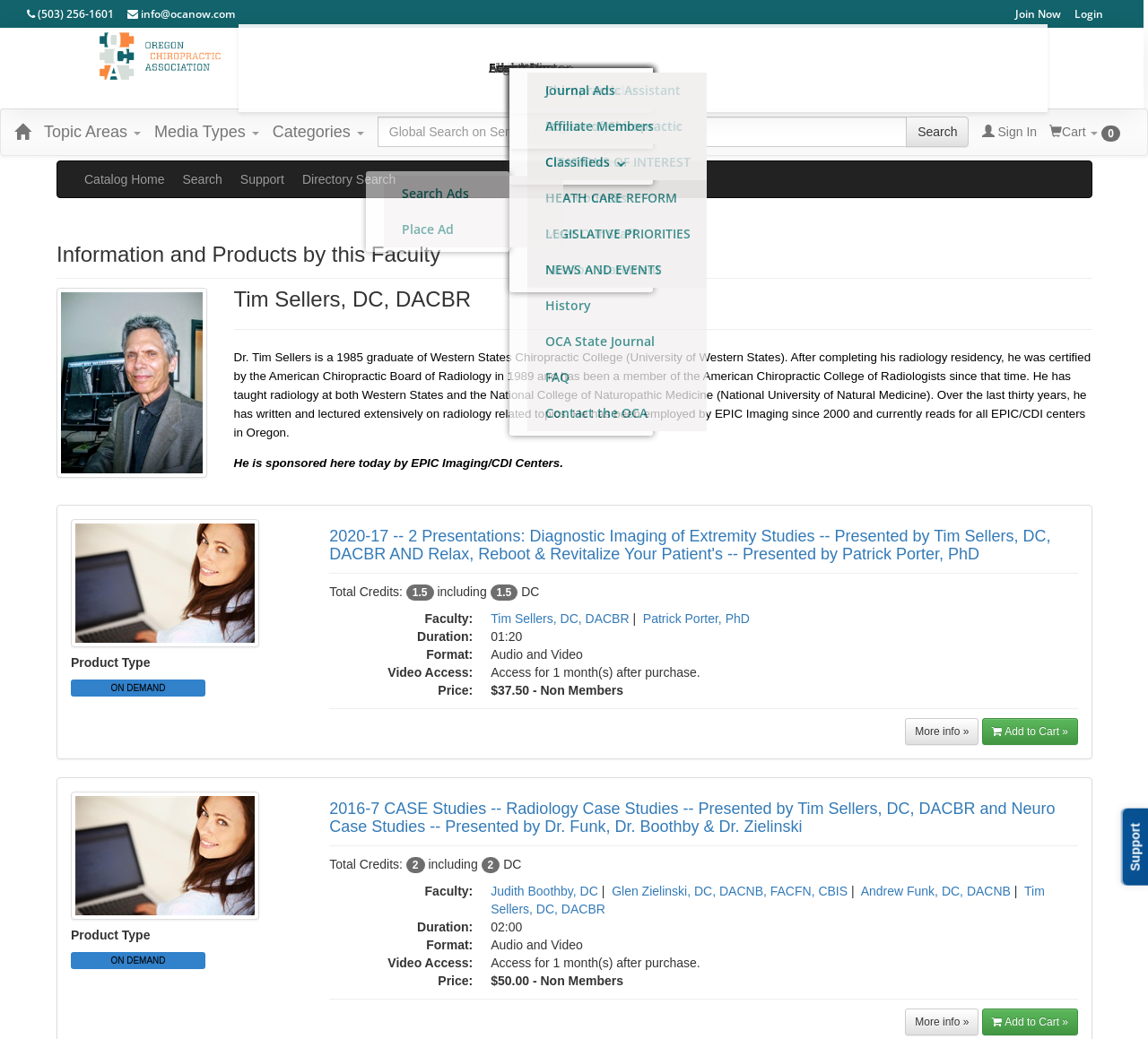Locate the bounding box coordinates of the segment that needs to be clicked to meet this instruction: "Search for a keyword".

[0.329, 0.128, 0.79, 0.157]